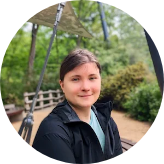What is Mia Heidenstedt's hair style?
Please respond to the question with a detailed and well-explained answer.

According to the image, Mia Heidenstedt's hair is pulled back, which is part of her overall appearance that contributes to her approachable demeanor and connection to nature.